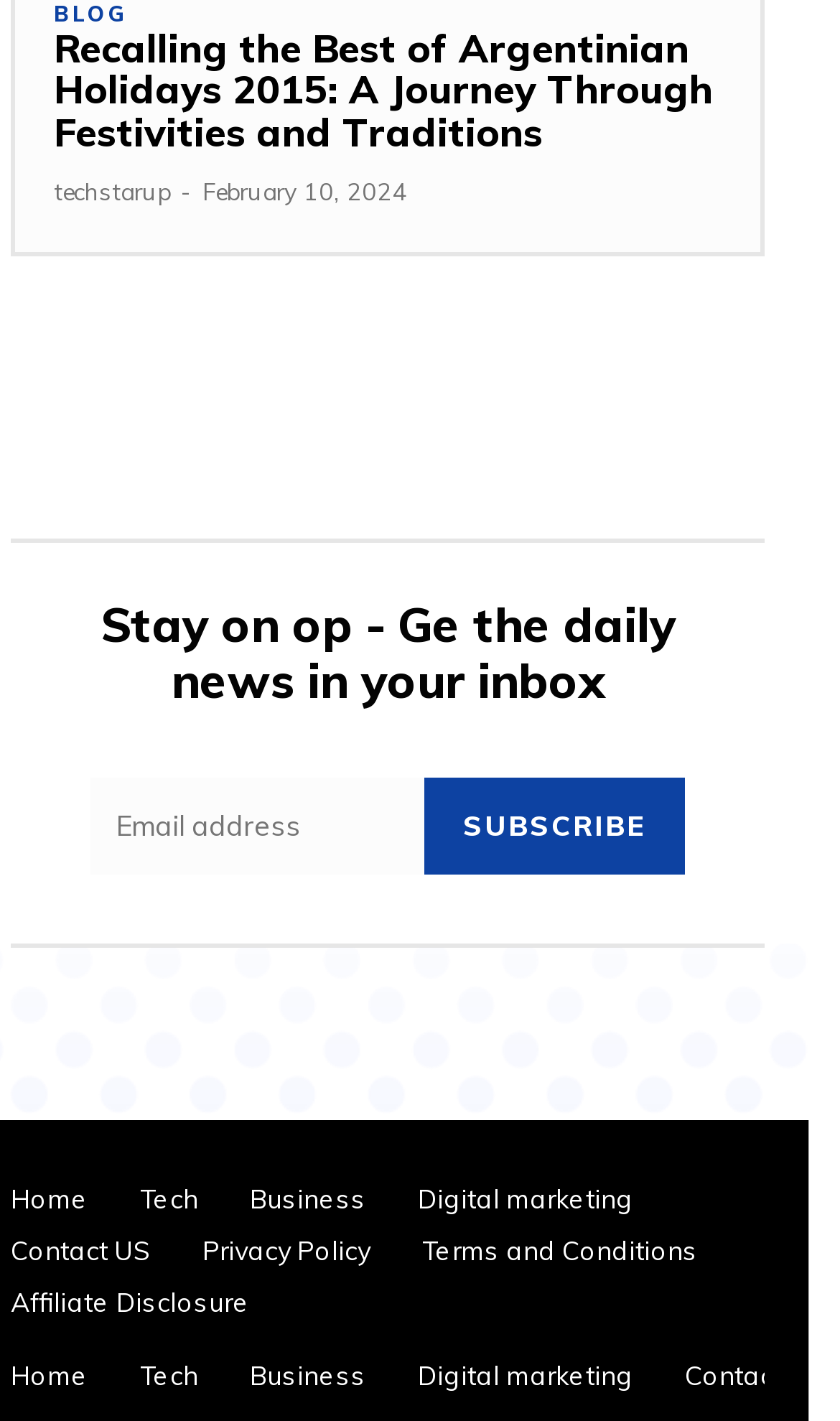Refer to the screenshot and answer the following question in detail:
How many categories are in the footer?

I counted the number of link elements in the footer section, which are 'Home', 'Tech', 'Business', 'Digital marketing', and 'Contact US', and found that there are 5 categories.